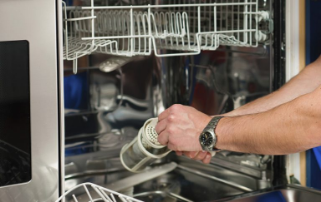Offer a detailed account of the various components present in the image.

The image depicts a close-up of a person's hand, wearing a watch, engaging in service or maintenance on a dishwasher. The interior of the dishwasher showcases its organized layout, including a silver metallic finish and wire racks designed for supporting dishes. The hand appears to be handling a removable filter or component part of the appliance, indicating a focus on upkeep and repair. This image aligns with the services offered by professionals who specialize in dishwasher repair and maintenance in Pasadena, California, illustrating the expertise and care needed to ensure kitchen appliances function smoothly and efficiently.